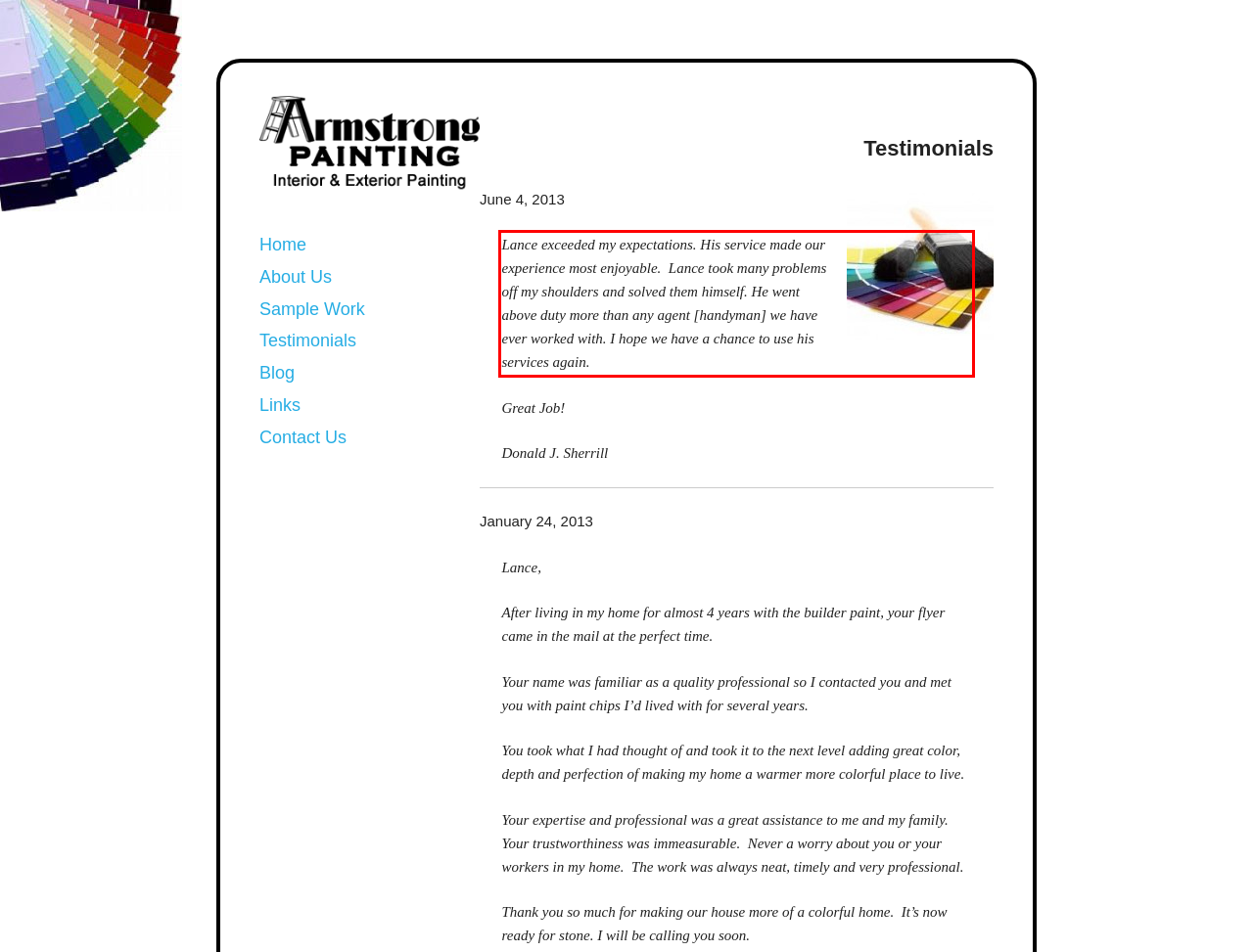Within the provided webpage screenshot, find the red rectangle bounding box and perform OCR to obtain the text content.

Lance exceeded my expectations. His service made our experience most enjoyable. Lance took many problems off my shoulders and solved them himself. He went above duty more than any agent [handyman] we have ever worked with. I hope we have a chance to use his services again.